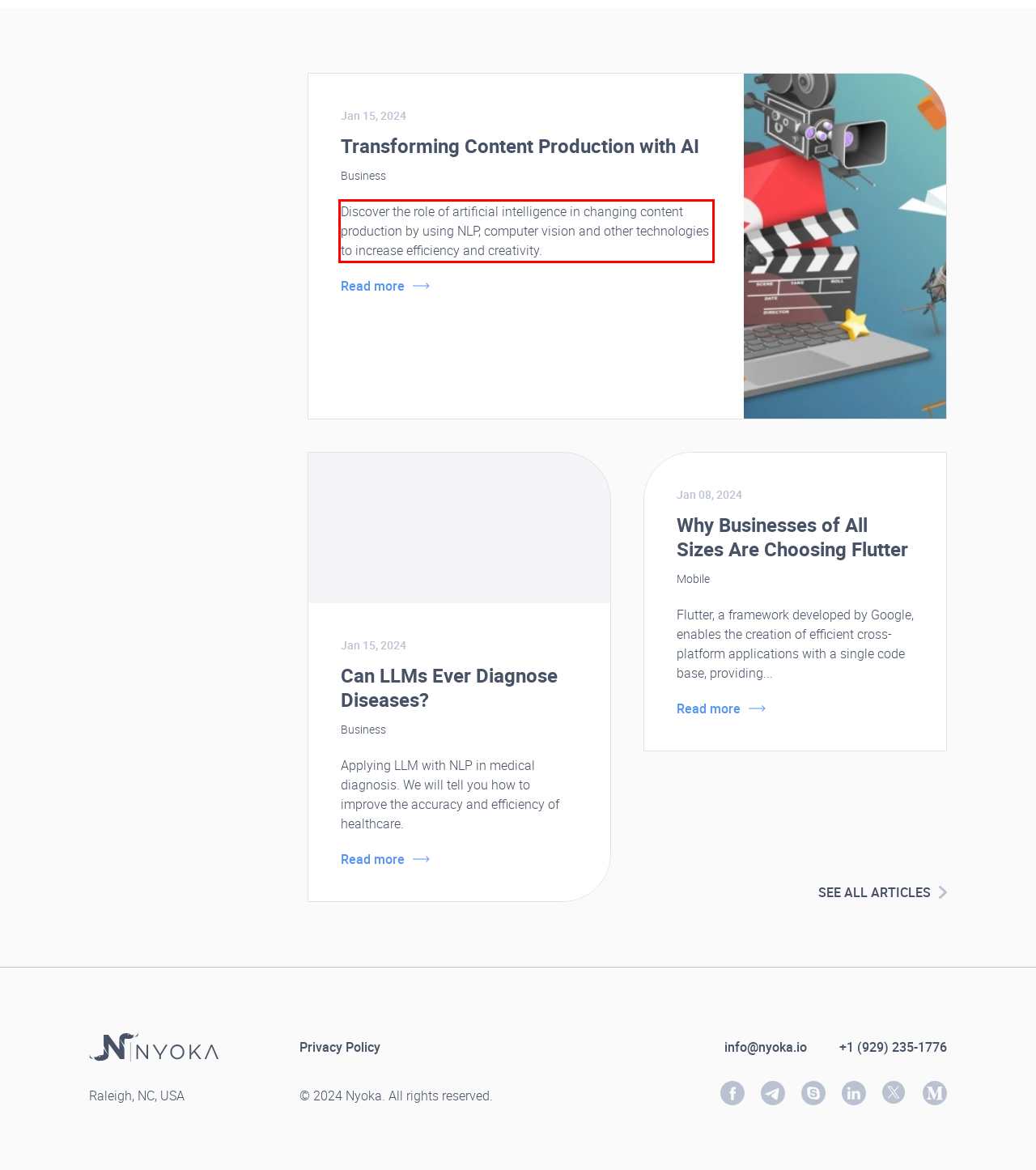You are given a webpage screenshot with a red bounding box around a UI element. Extract and generate the text inside this red bounding box.

Discover the role of artificial intelligence in changing content production by using NLP, computer vision and other technologies to increase efficiency and creativity.